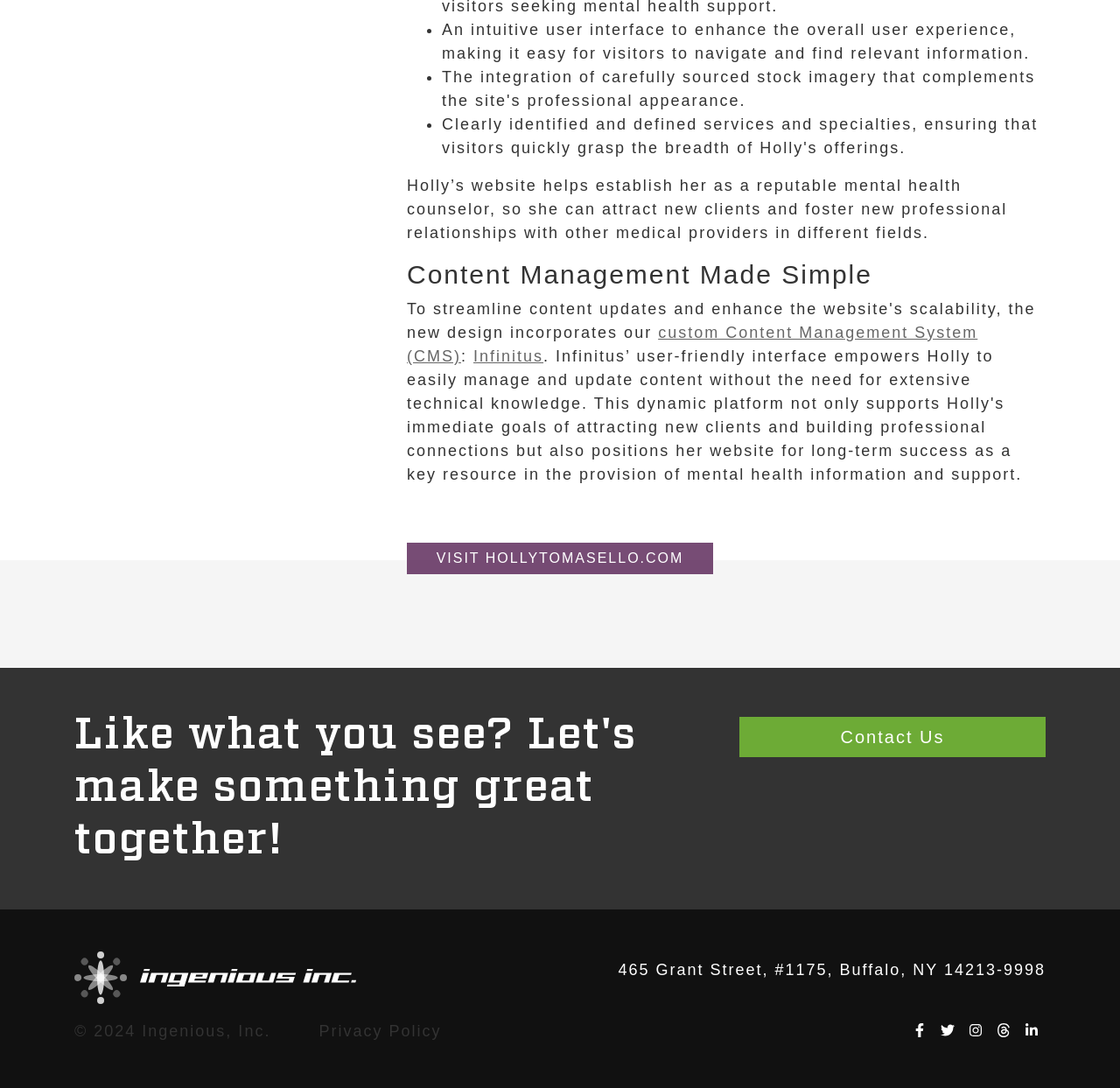How many social media links are present at the bottom of the webpage?
Your answer should be a single word or phrase derived from the screenshot.

5